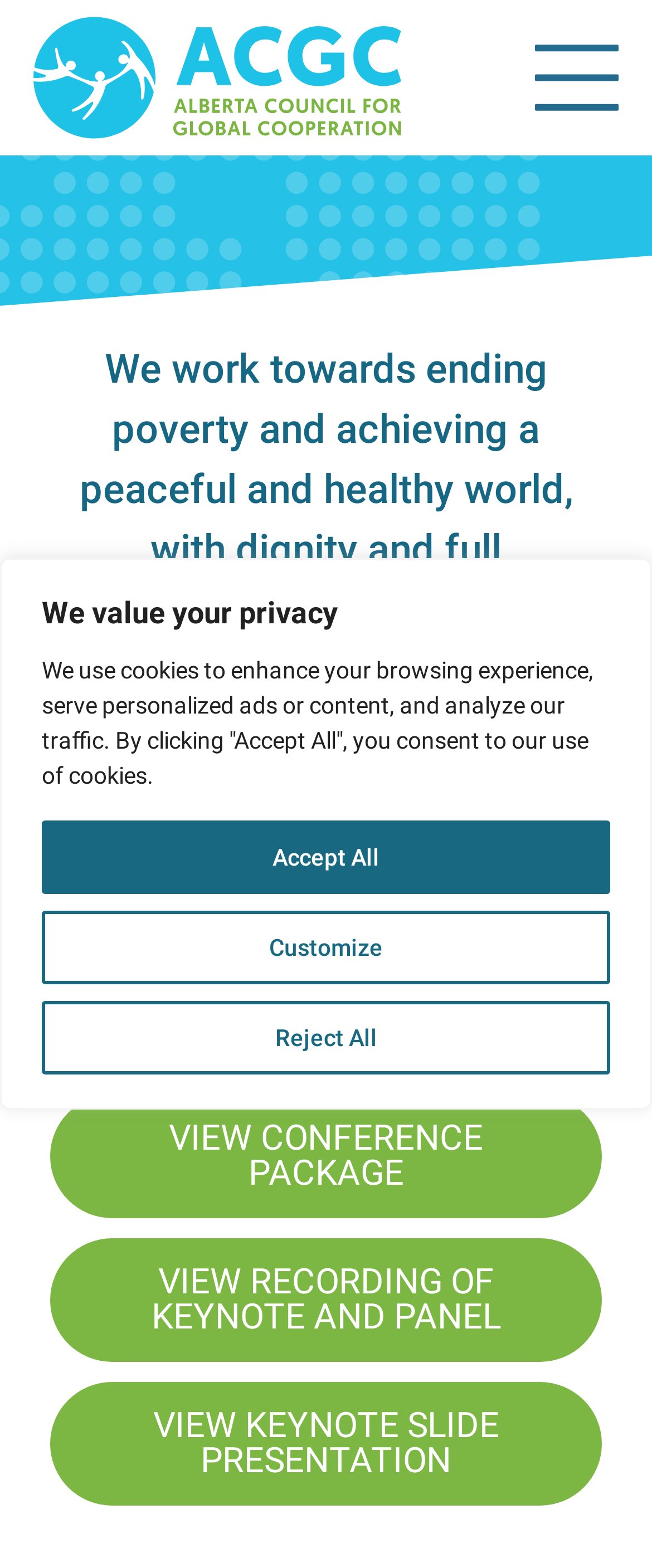Please answer the following question using a single word or phrase: 
What is the main goal of ACGC?

Ending poverty